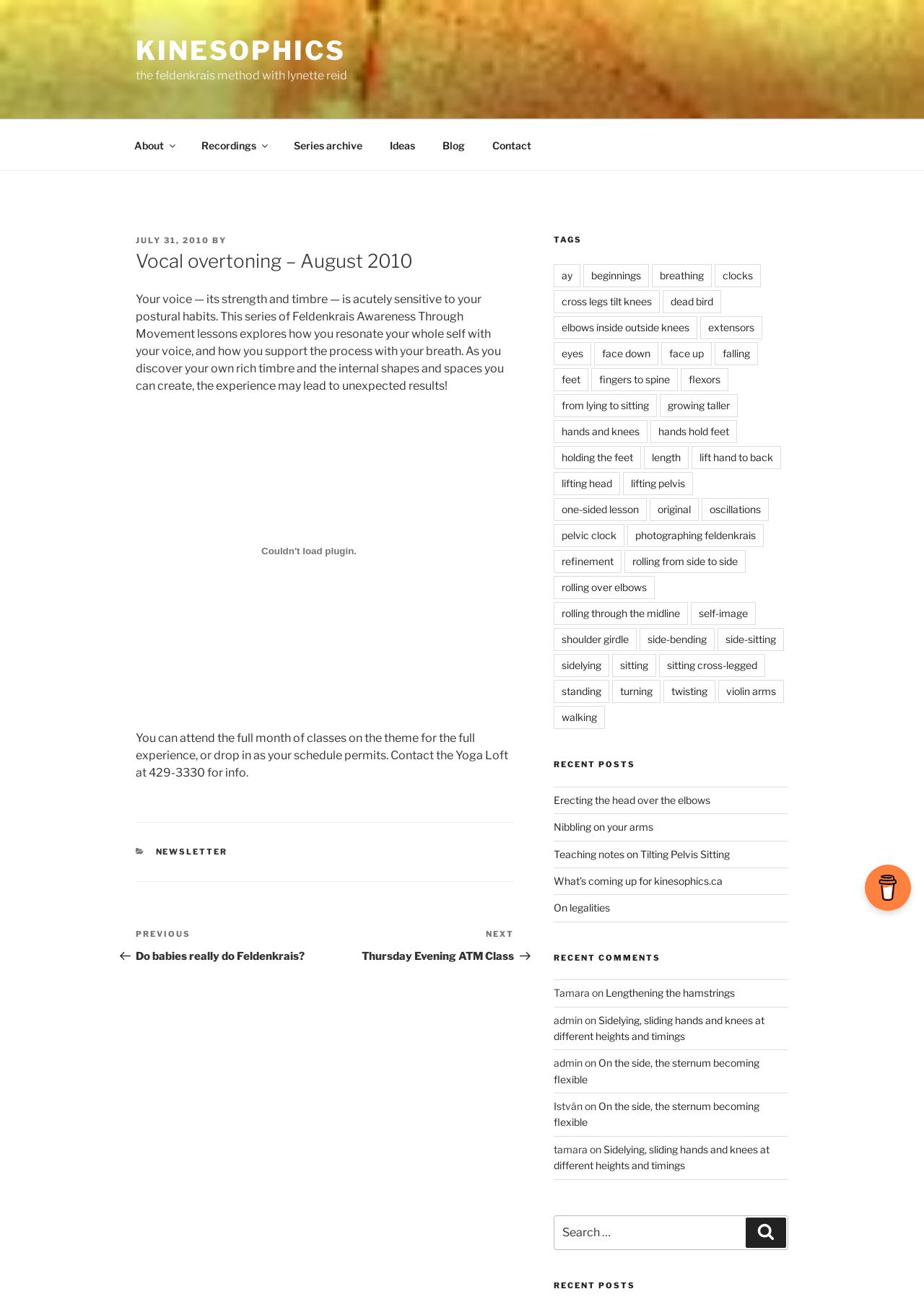Determine the bounding box coordinates of the clickable region to execute the instruction: "Click on the 'Contact' link in the top menu". The coordinates should be four float numbers between 0 and 1, denoted as [left, top, right, bottom].

[0.519, 0.098, 0.588, 0.125]